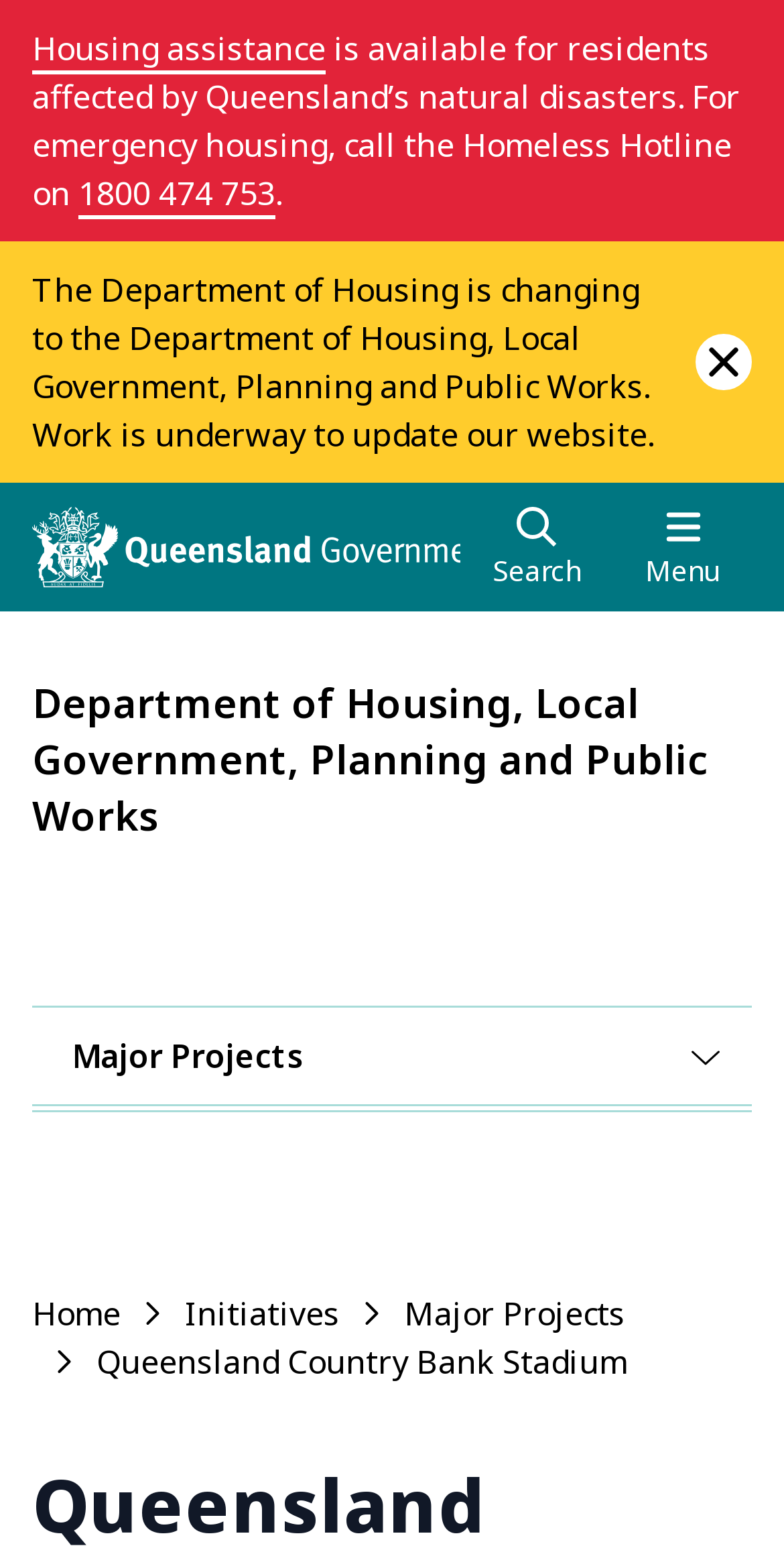Locate the bounding box coordinates of the segment that needs to be clicked to meet this instruction: "search".

[0.628, 0.356, 0.741, 0.381]